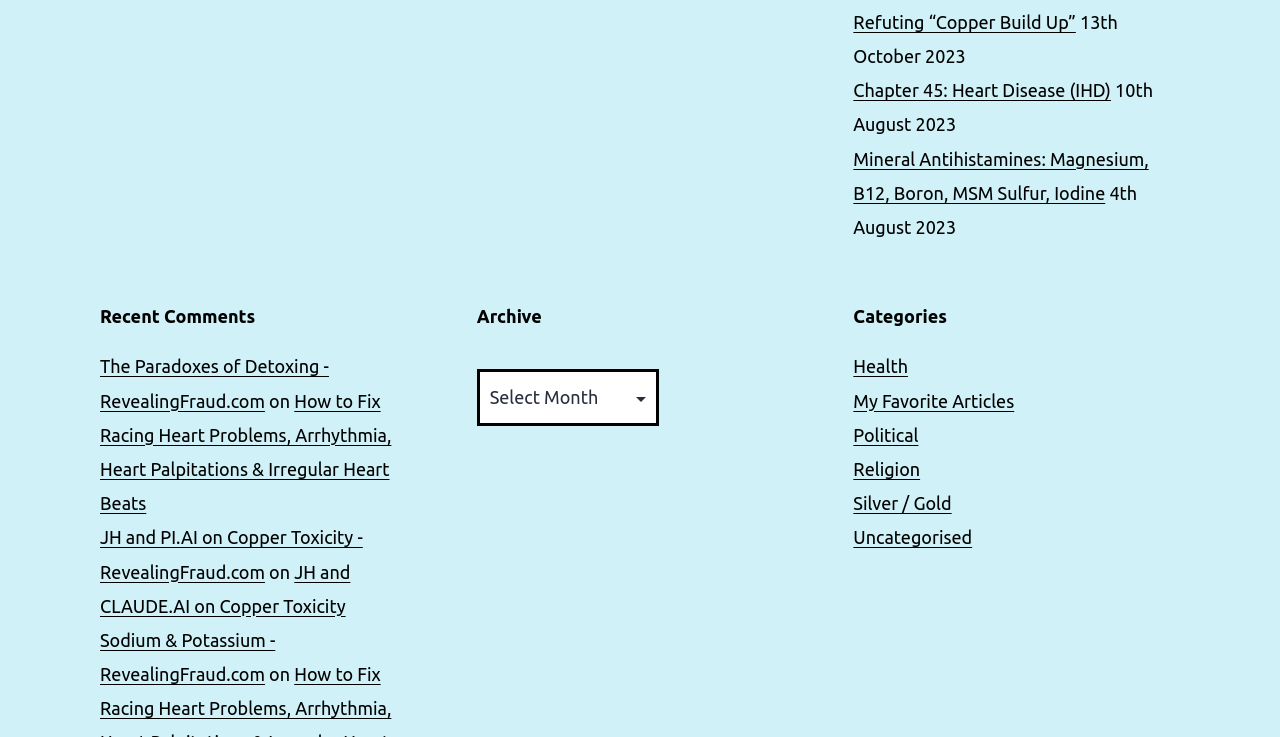Given the description of a UI element: "Silver / Gold", identify the bounding box coordinates of the matching element in the webpage screenshot.

[0.667, 0.669, 0.743, 0.696]